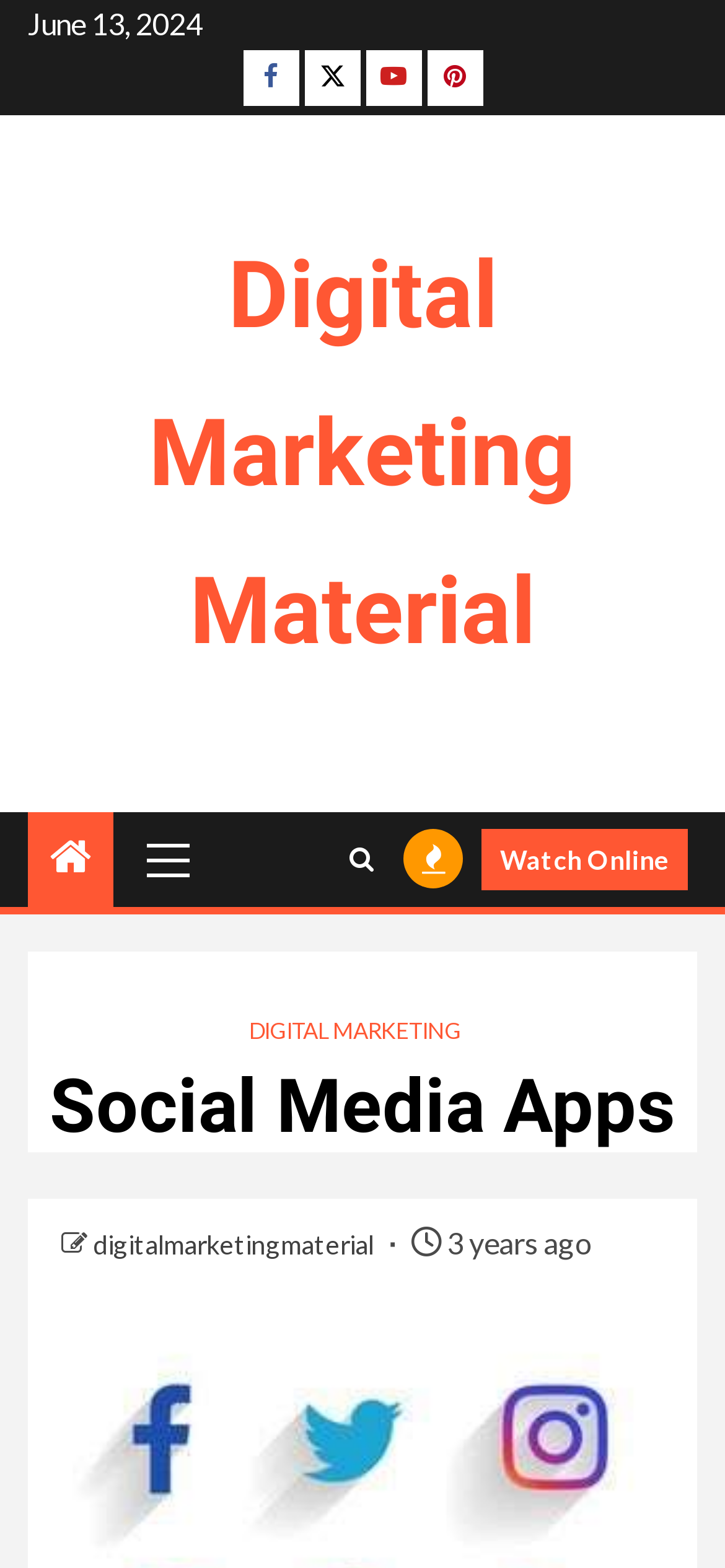Please determine the bounding box coordinates of the element's region to click in order to carry out the following instruction: "Enter the free gay chat rooms". The coordinates should be four float numbers between 0 and 1, i.e., [left, top, right, bottom].

None